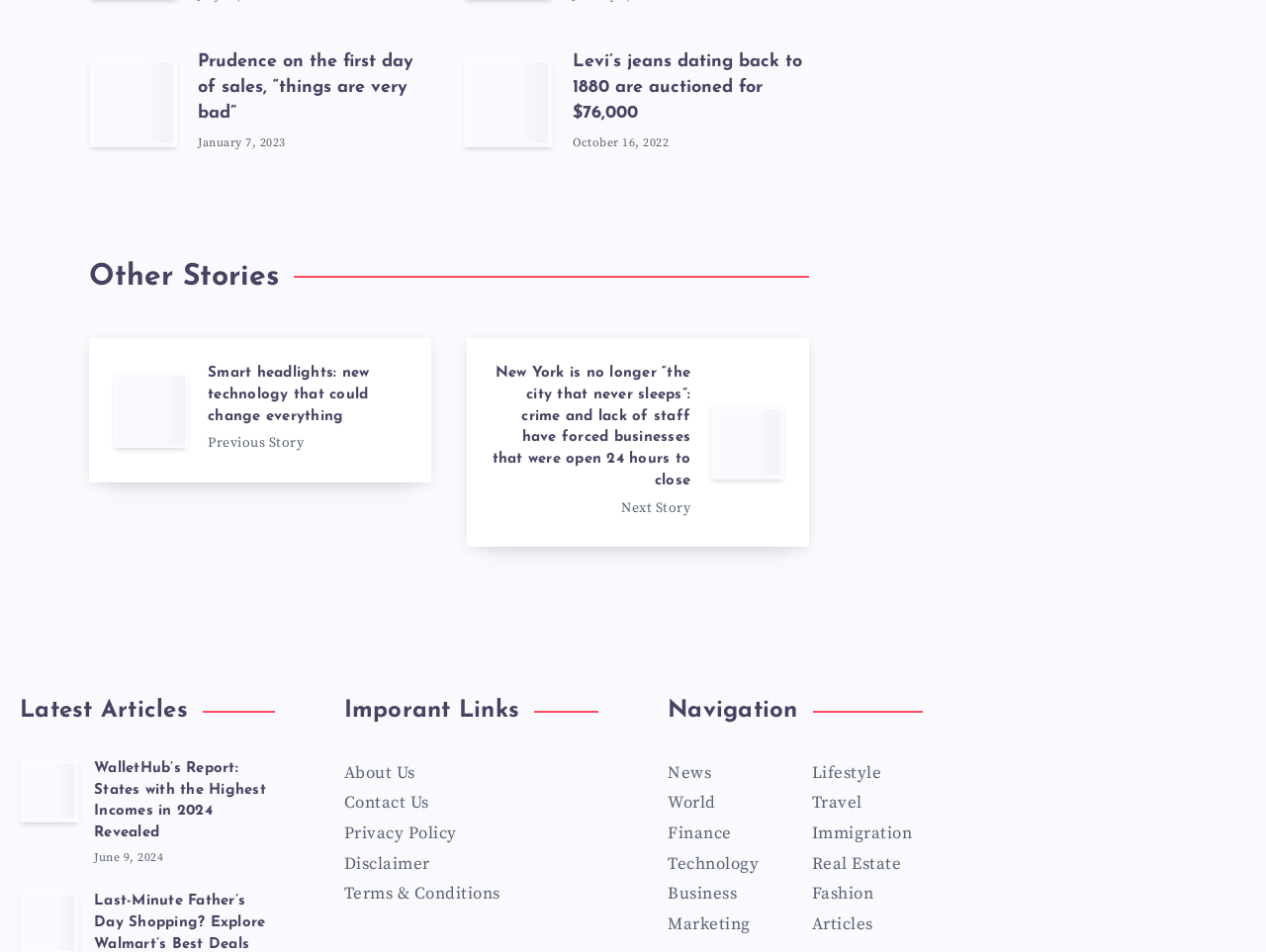Show the bounding box coordinates of the region that should be clicked to follow the instruction: "Check the article about Levi’s jeans dating back to 1880."

[0.452, 0.055, 0.634, 0.134]